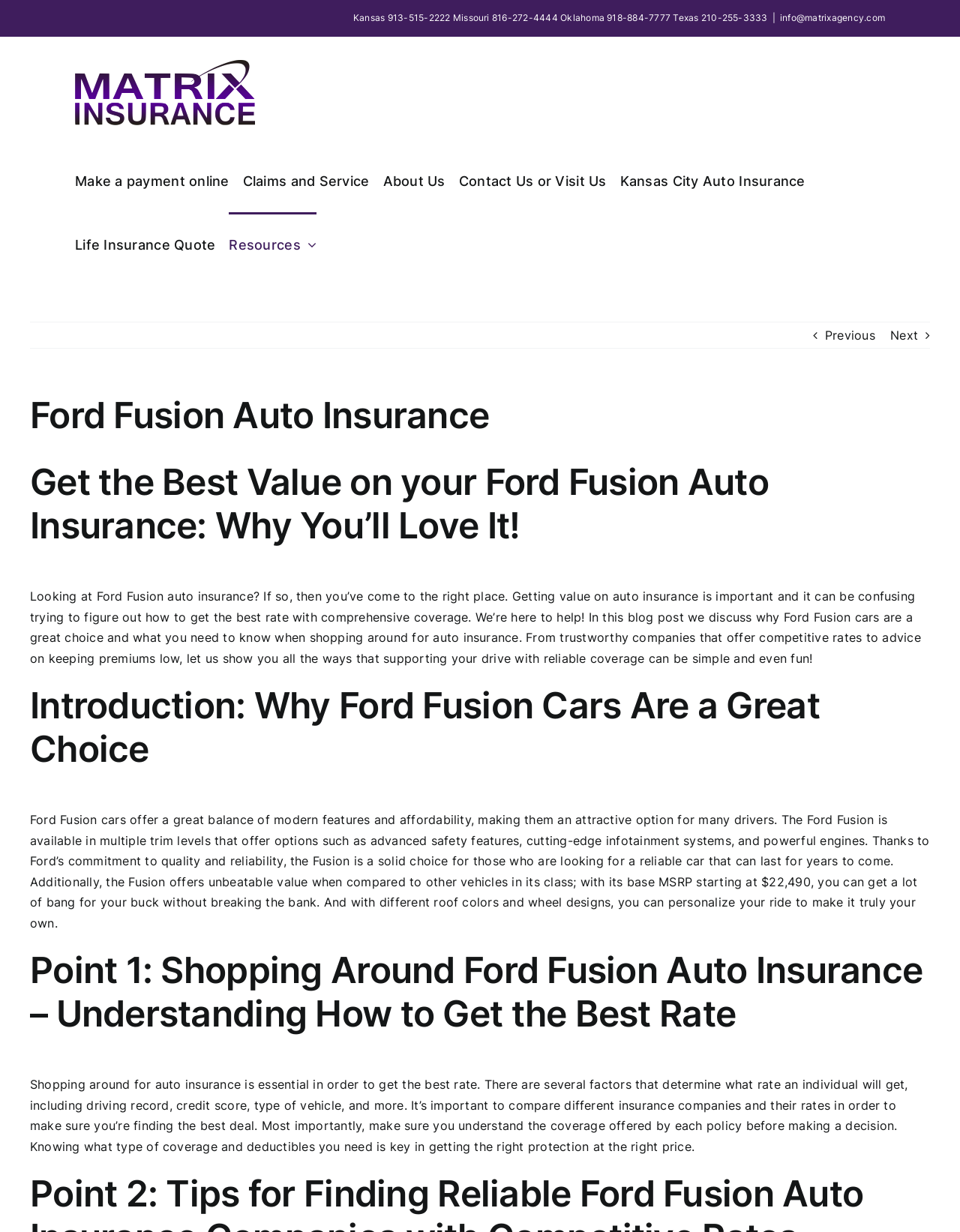What is the principal heading displayed on the webpage?

Ford Fusion Auto Insurance